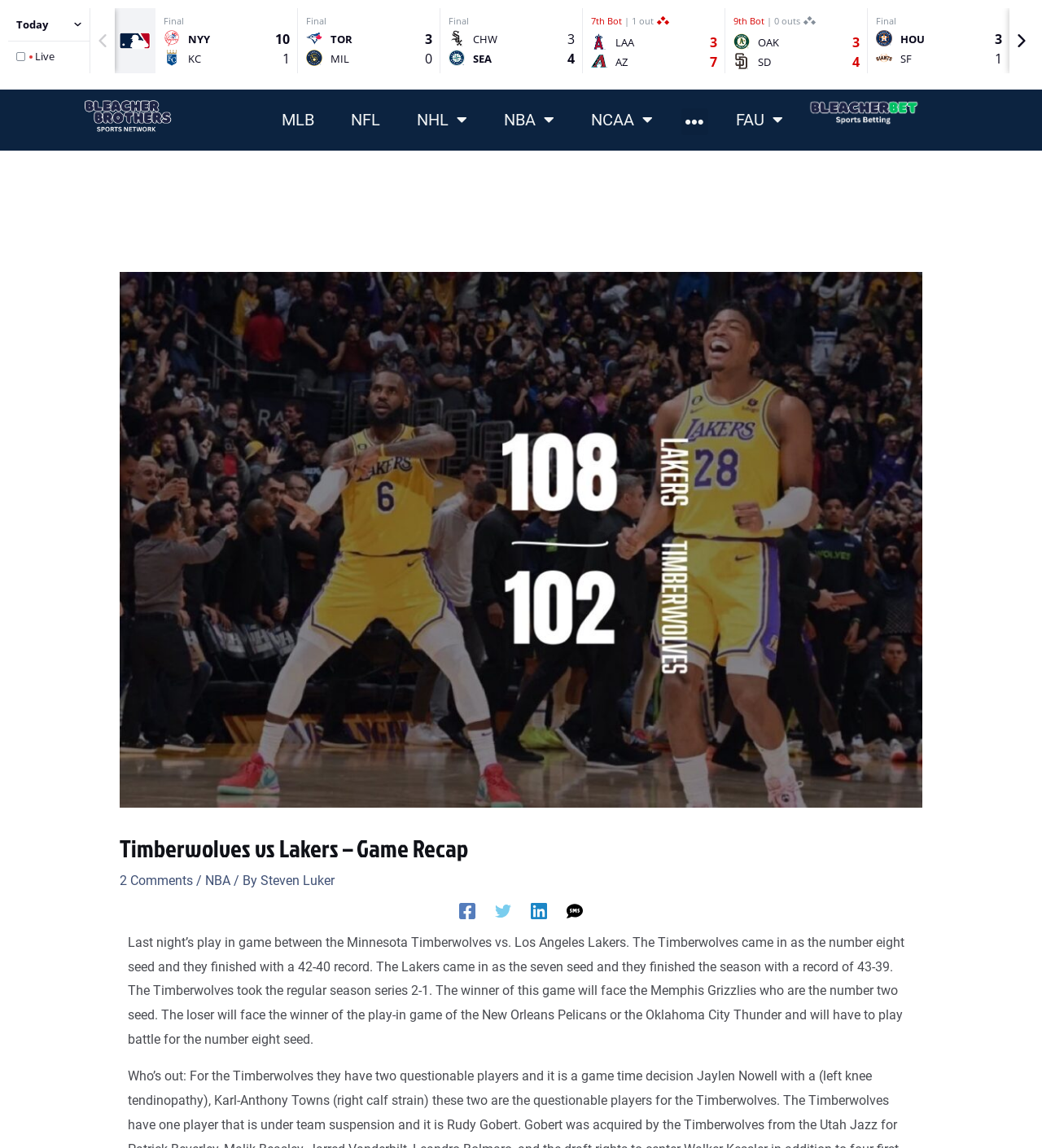Identify the bounding box coordinates for the UI element described as follows: "Steven Luker". Ensure the coordinates are four float numbers between 0 and 1, formatted as [left, top, right, bottom].

[0.25, 0.76, 0.321, 0.774]